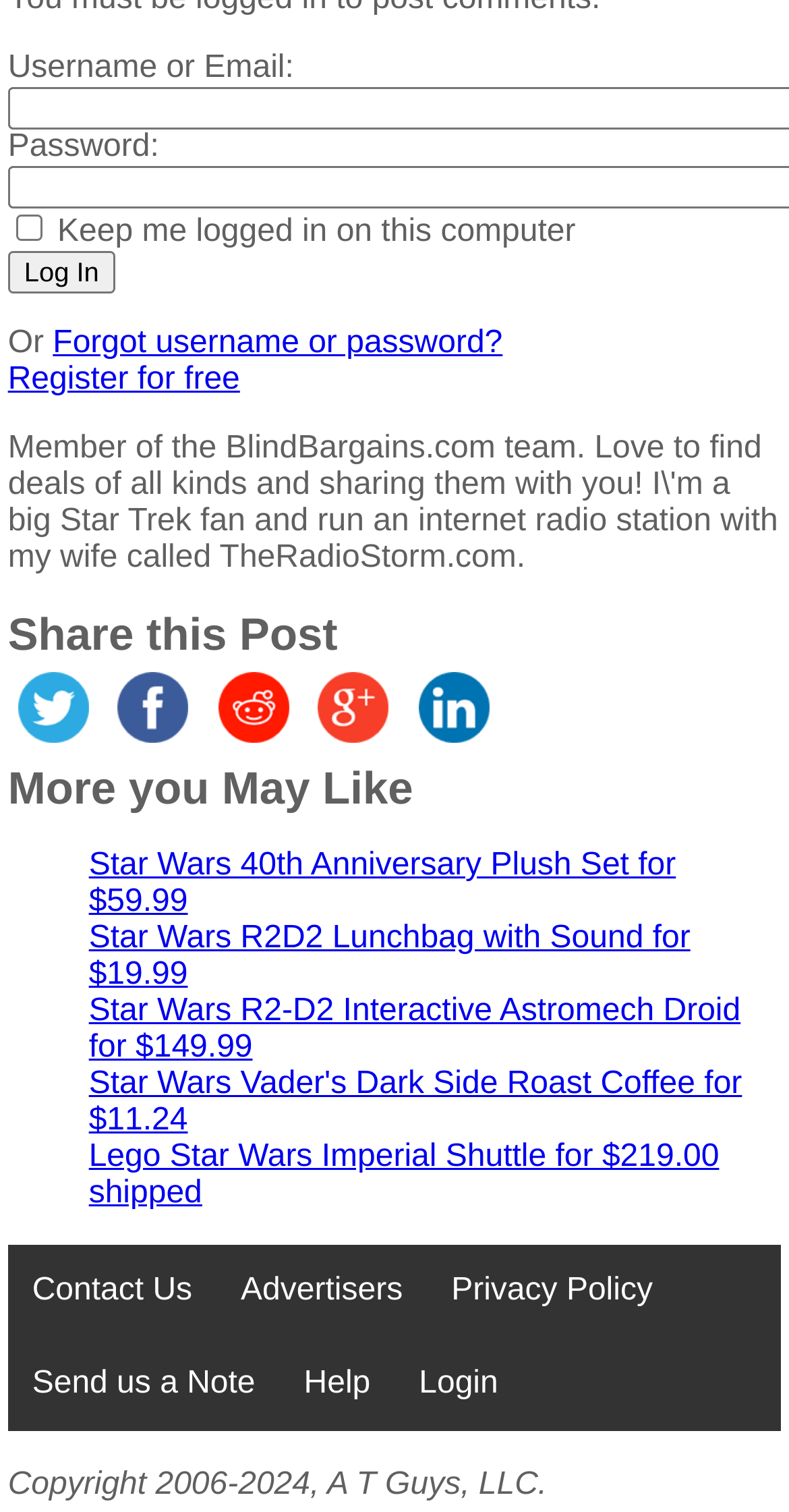Specify the bounding box coordinates of the element's region that should be clicked to achieve the following instruction: "Read Mike Johnson’s make-or-break moment". The bounding box coordinates consist of four float numbers between 0 and 1, in the format [left, top, right, bottom].

None